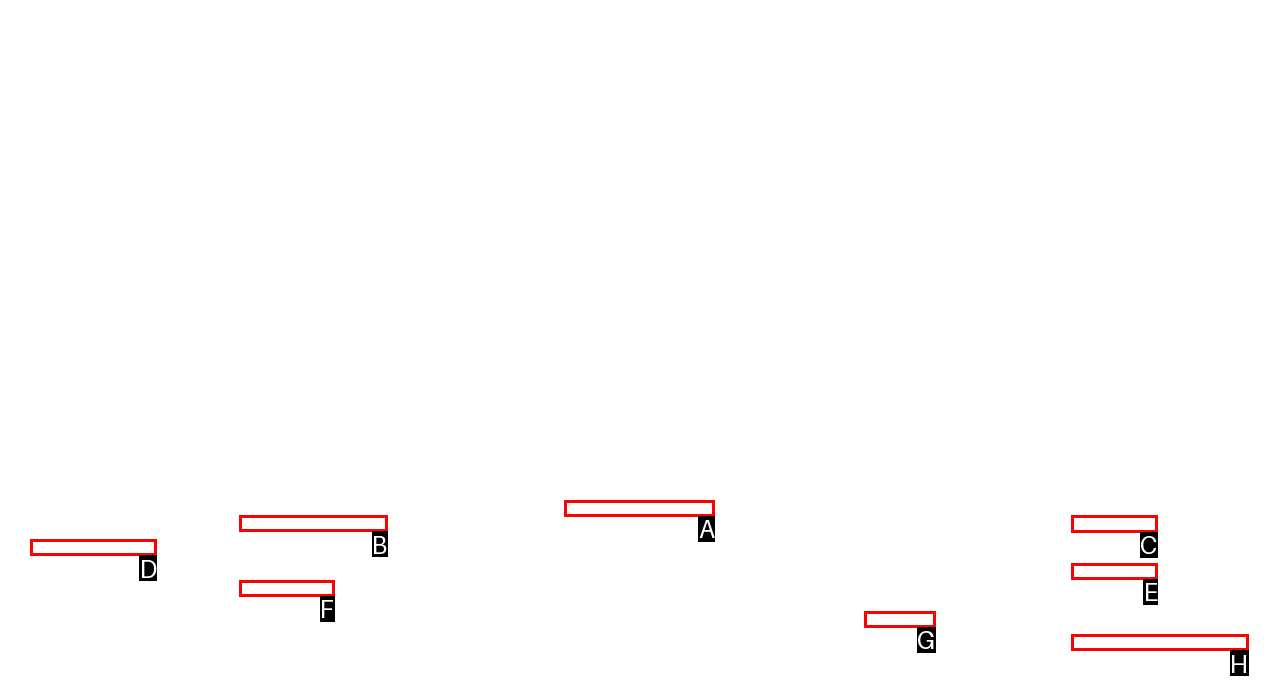Point out which HTML element you should click to fulfill the task: Follow the library on Facebook.
Provide the option's letter from the given choices.

C